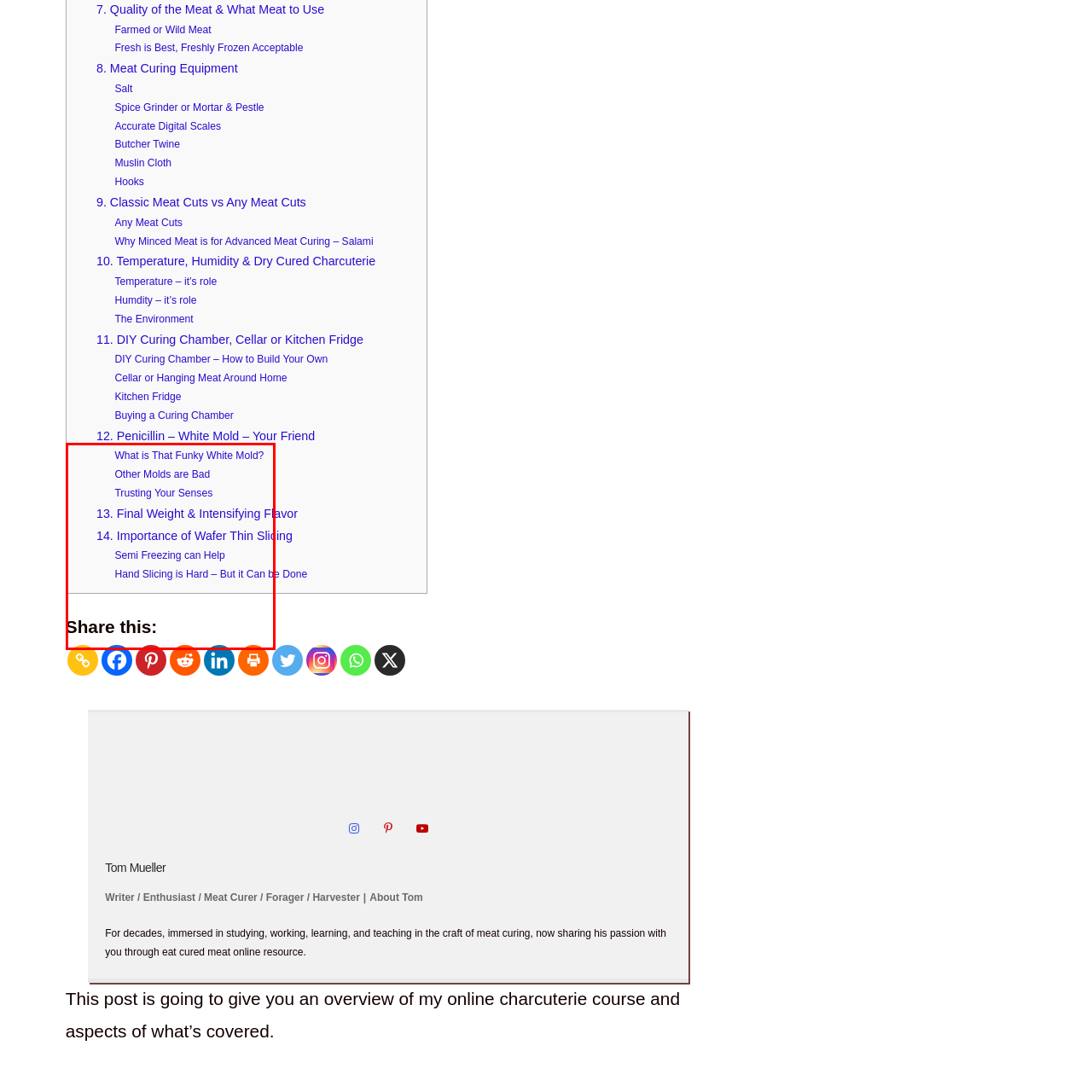What is the main topic of the online course?
Analyze the image inside the red bounding box and provide a one-word or short-phrase answer to the question.

Charcuterie